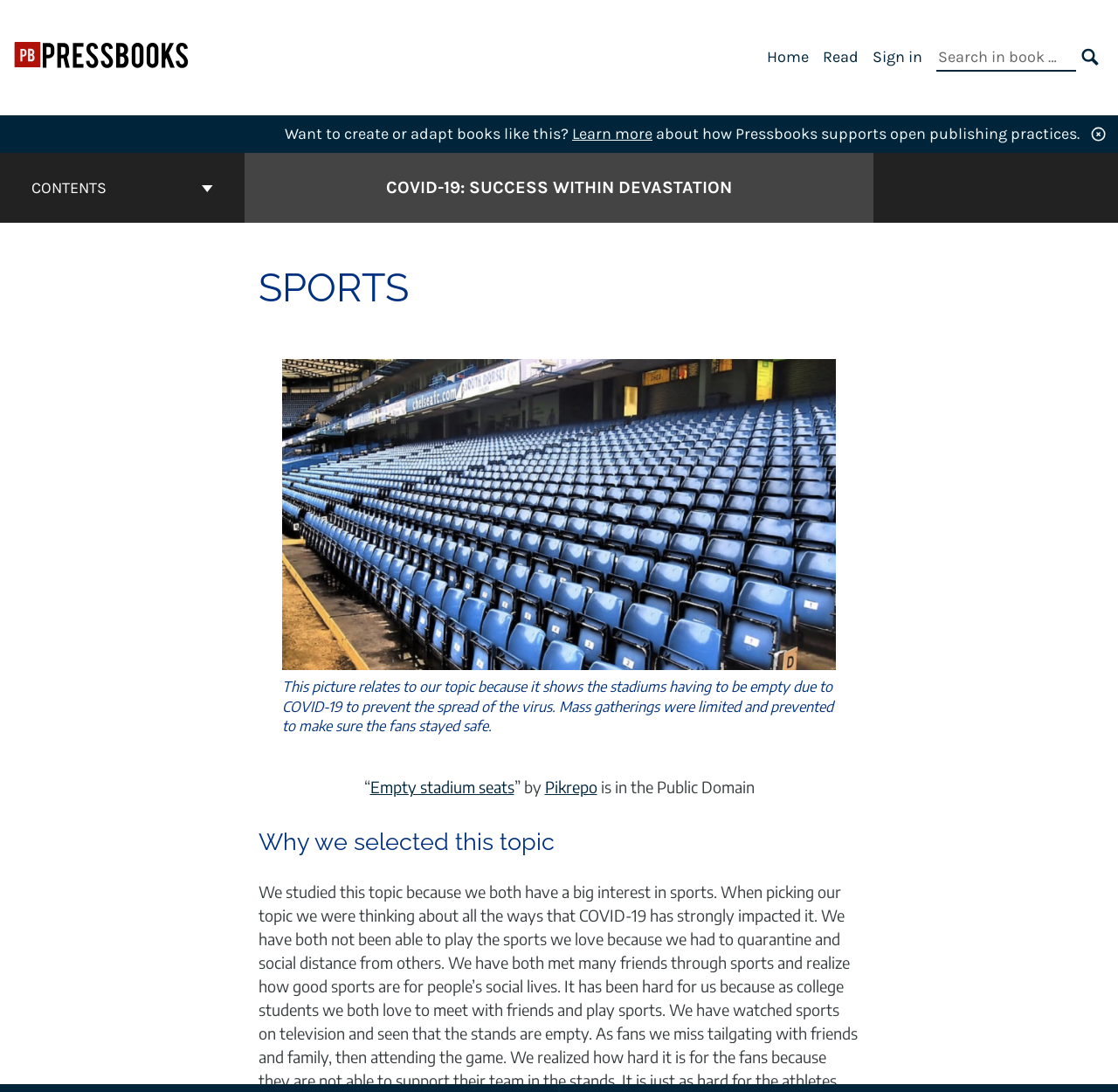Find and indicate the bounding box coordinates of the region you should select to follow the given instruction: "Search in book".

[0.838, 0.04, 0.962, 0.065]